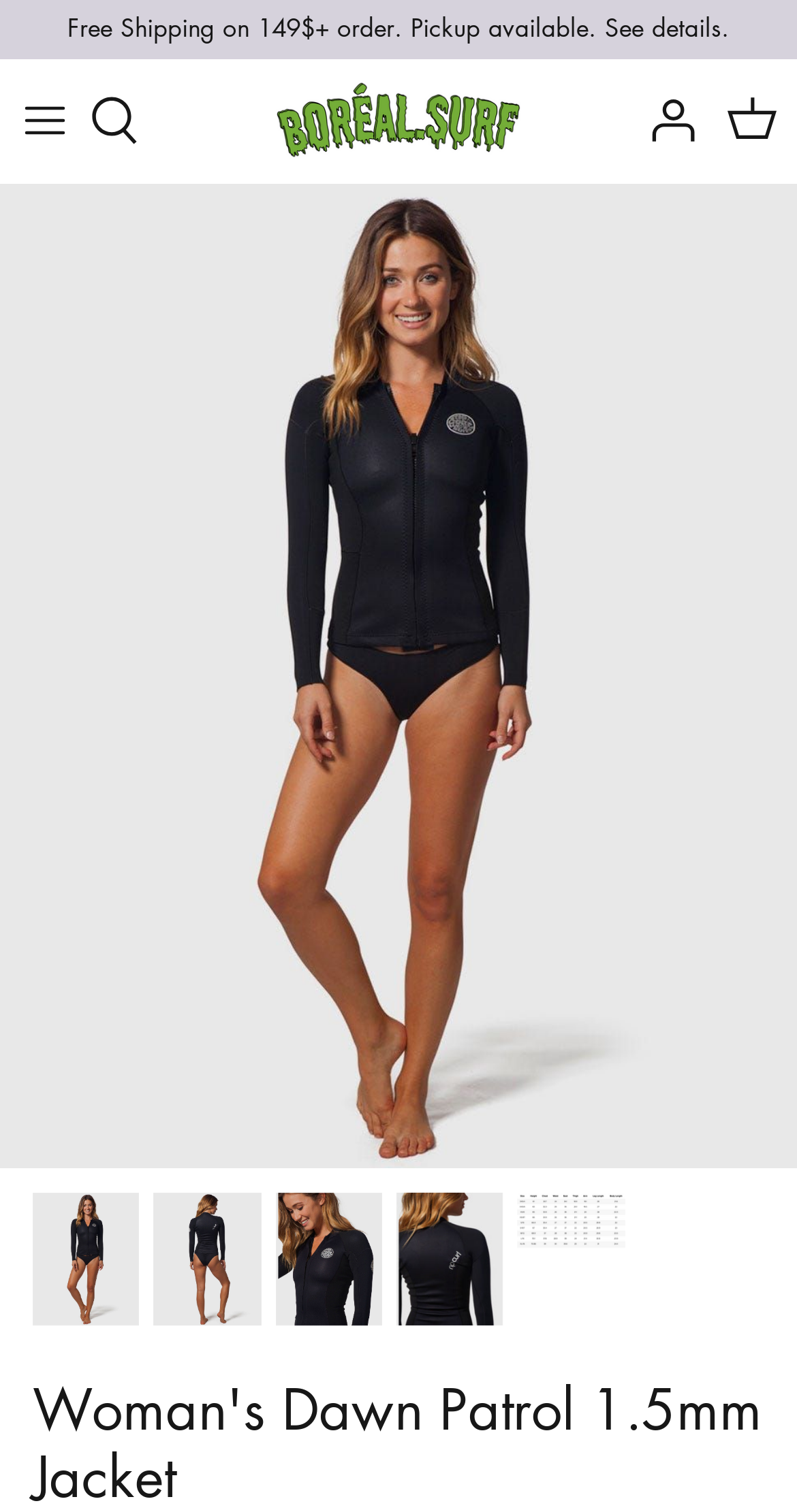Generate a thorough description of the webpage.

The webpage is about a woman's surfing jacket, specifically the 1.5mm Long Sleeve Dawn Patrol Jacket. At the top left corner, there is a button to toggle the menu, accompanied by a small image. Next to it, there are several links, including "Free Shipping on 149$+ order. Pickup available. See details." and "Boréal Surf". On the top right corner, there are links to "Account" and an empty link, both accompanied by small images.

Below the top navigation bar, there is a large section that takes up most of the page. It contains a heading that reads "Woman's Dawn Patrol 1.5mm Jacket". Below the heading, there are several links arranged horizontally, with no text descriptions. These links are likely related to the product or its features.

On the left side of the page, there is a vertical menu with several "Toggle menu" links, each accompanied by a small image. These links are stacked on top of each other, suggesting a dropdown or accordion menu.

At the very bottom of the page, there is a generic element with a live region, which may contain dynamic content or updates. Within this element, there is an option element with a selected state, and a link with no text description.